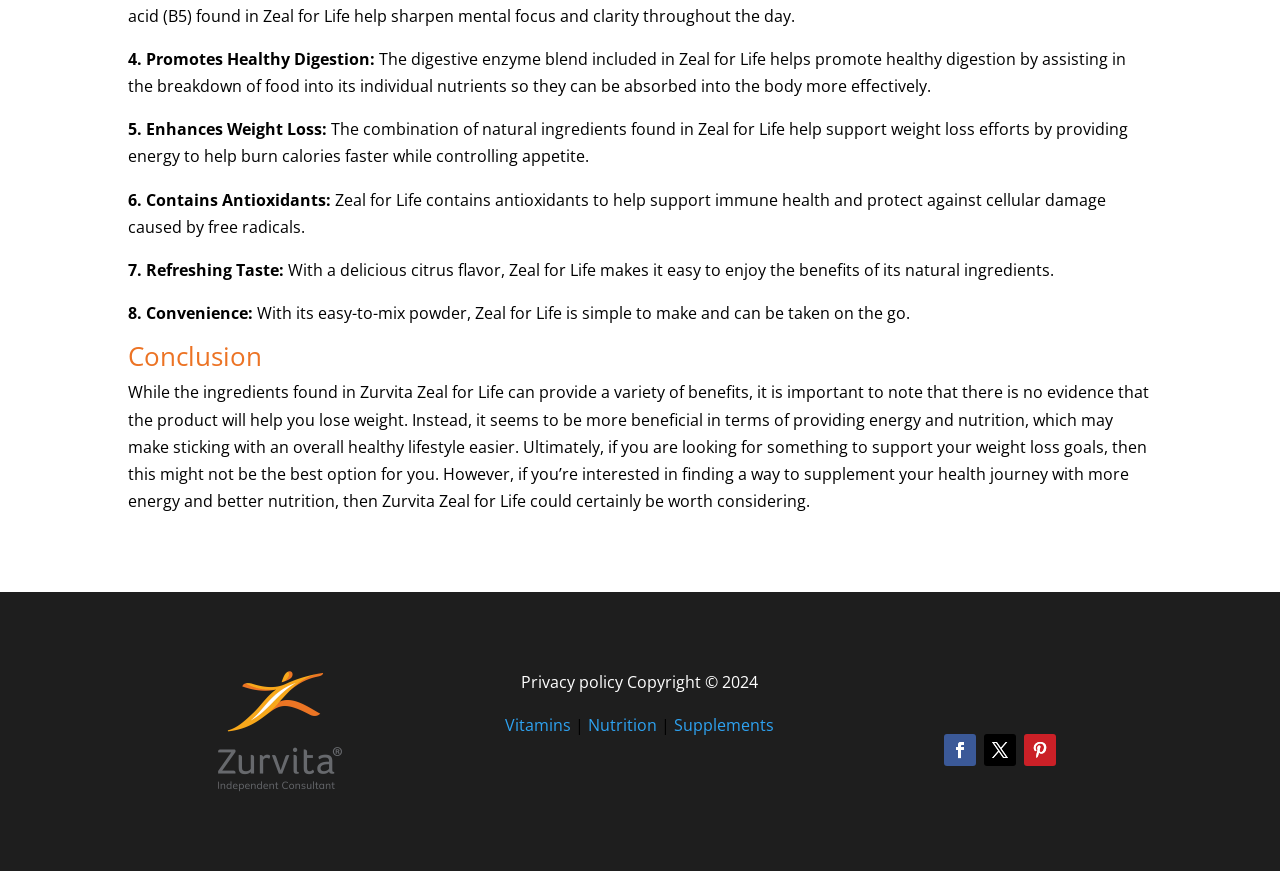Provide a brief response to the question below using one word or phrase:
What is the seventh benefit of Zeal for Life?

Refreshing Taste